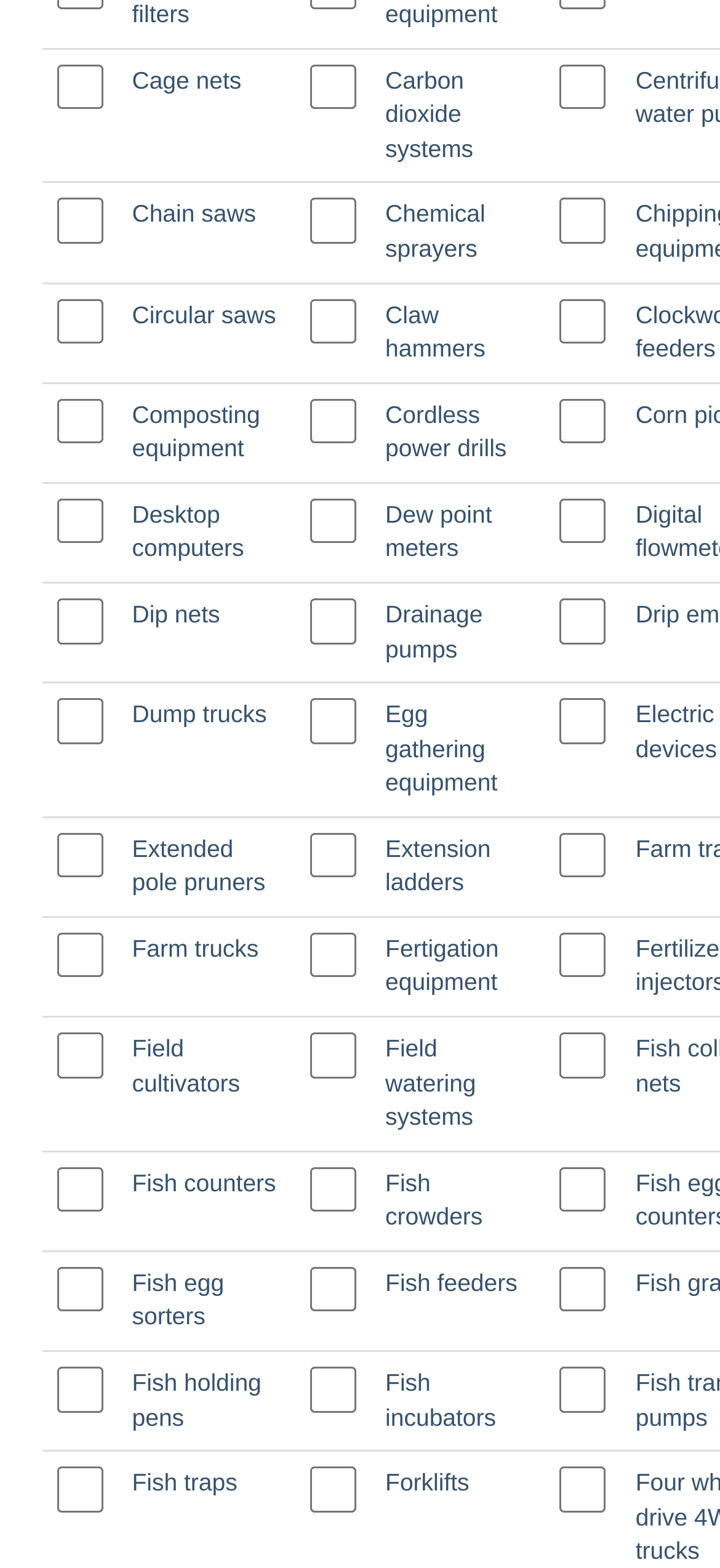Please specify the bounding box coordinates of the region to click in order to perform the following instruction: "Select Cage nets".

[0.163, 0.031, 0.409, 0.117]